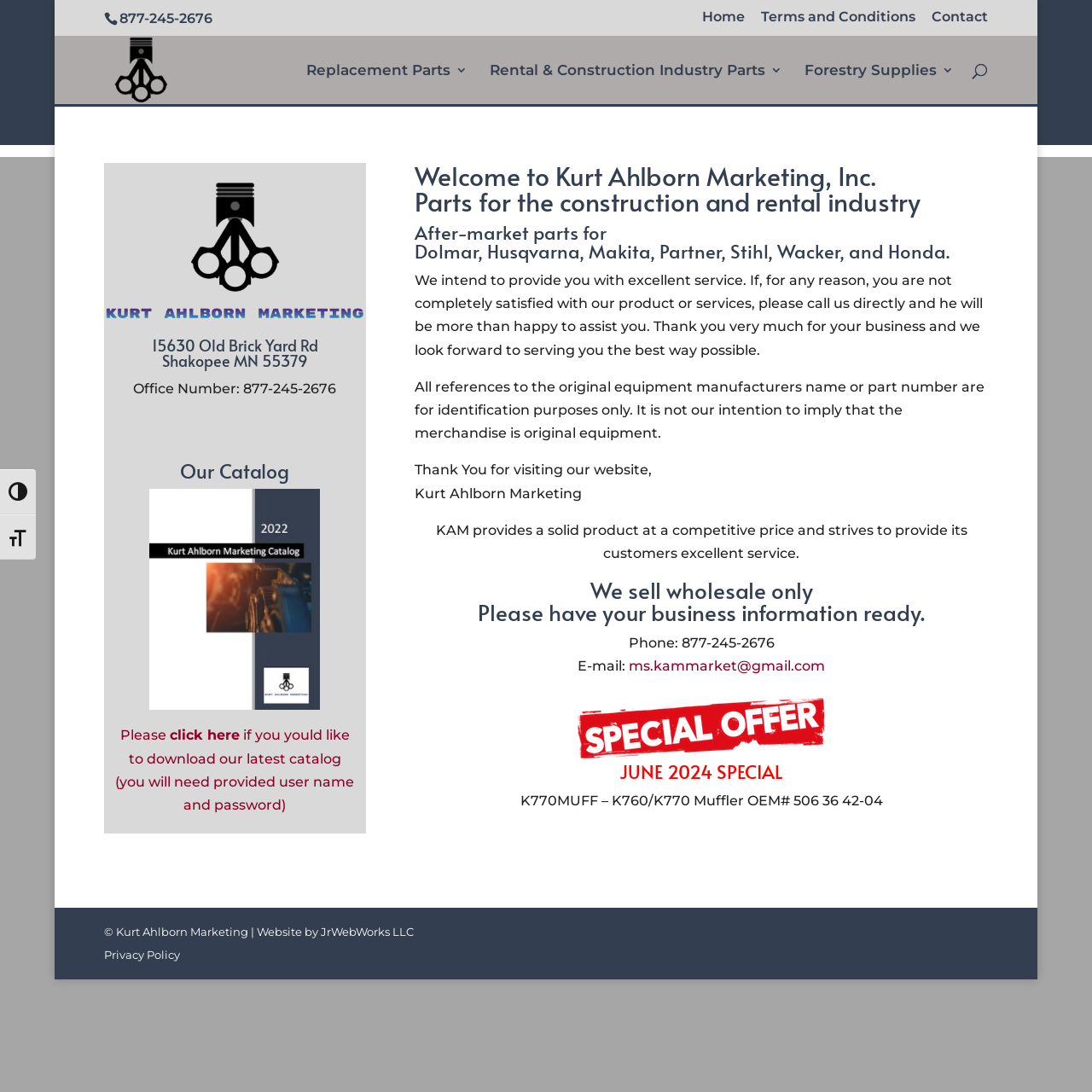Provide a brief response to the question below using one word or phrase:
What is the company's goal?

to provide excellent service